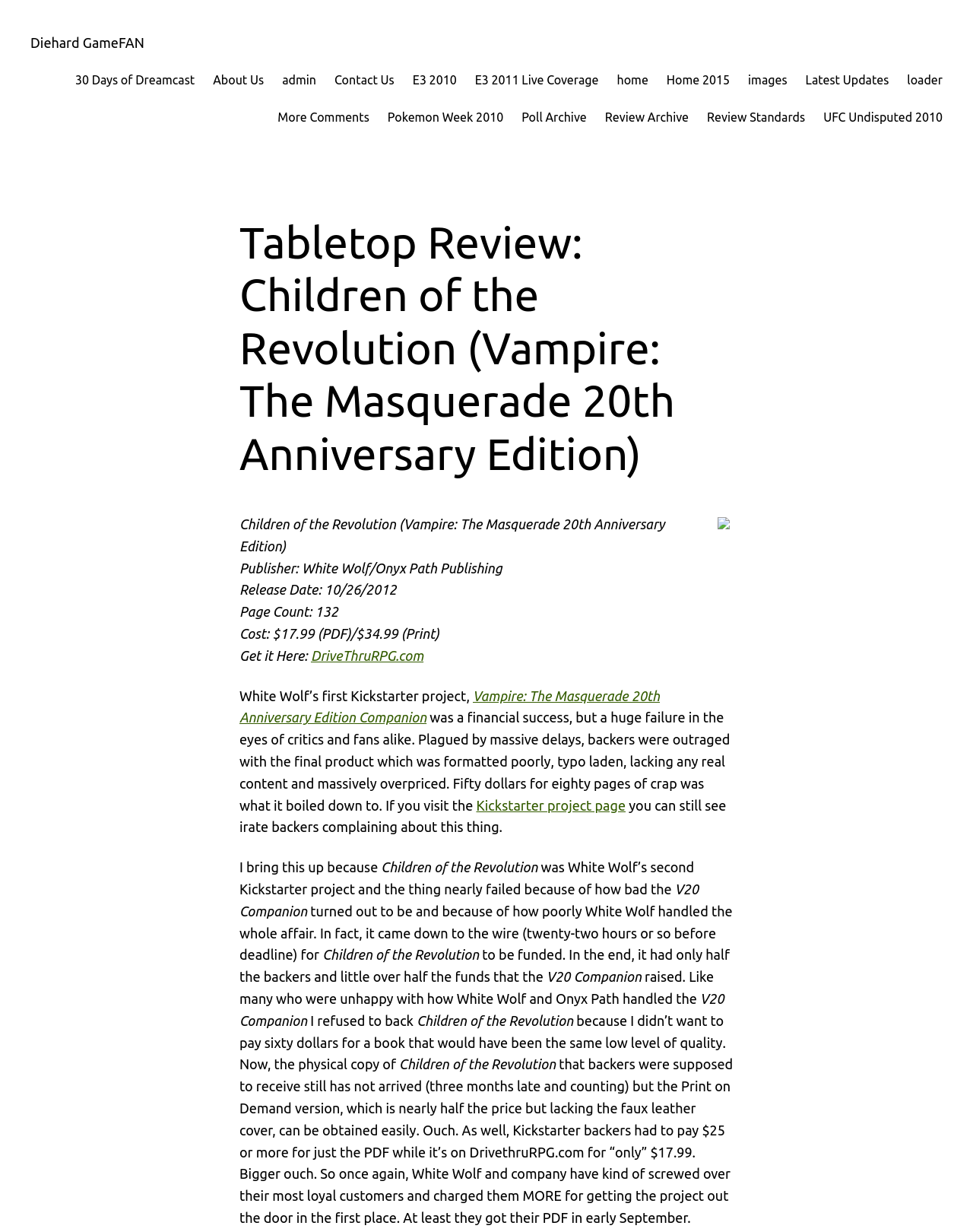Determine the bounding box coordinates of the region that needs to be clicked to achieve the task: "Get the PDF from DriveThruRPG.com".

[0.319, 0.526, 0.435, 0.538]